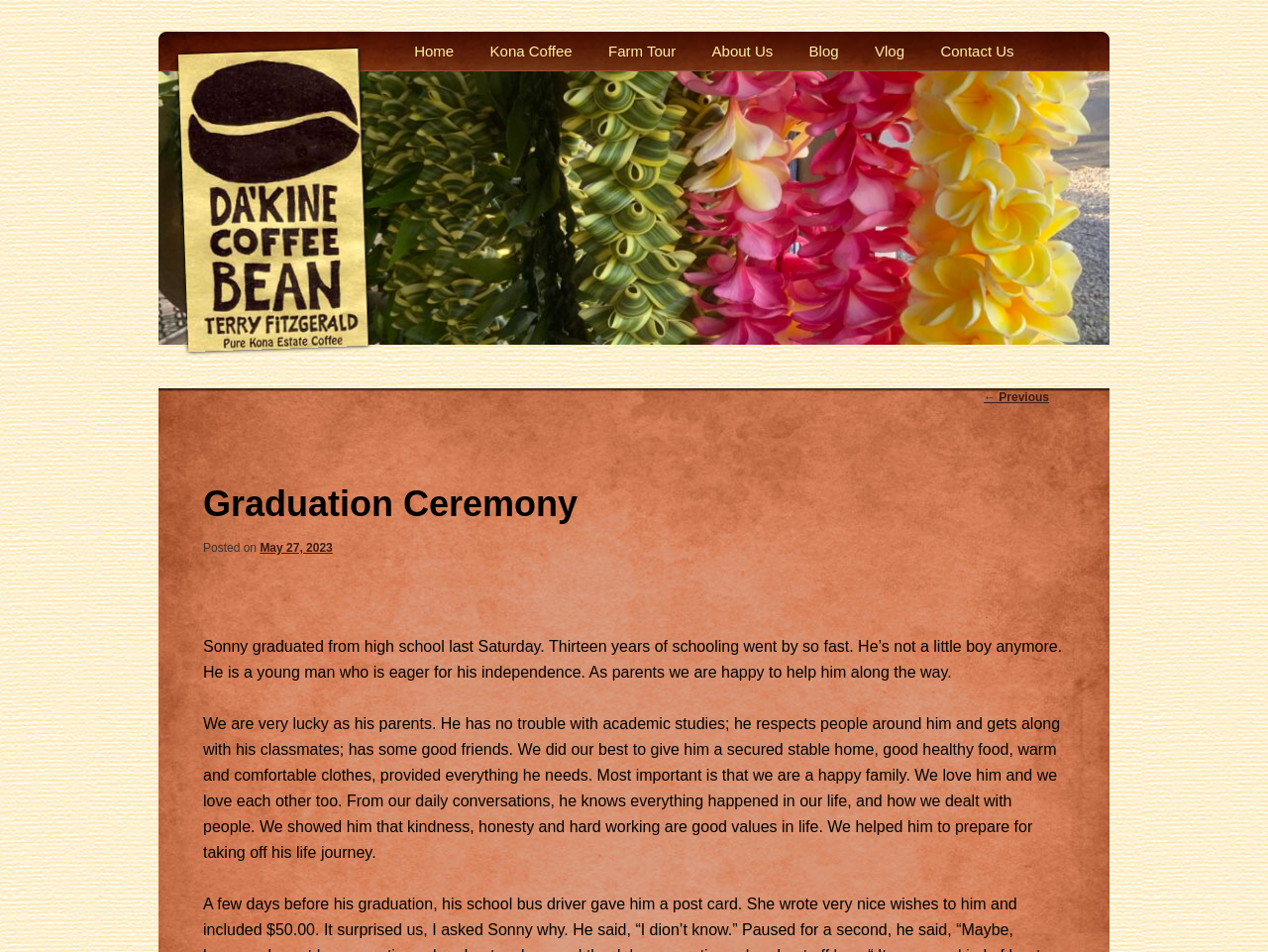Describe all significant elements and features of the webpage.

The webpage is about a graduation ceremony, specifically about Sonny's high school graduation. At the top, there is a heading "Da Kine Coffee Bean" which is also a link. Below it, there is a main menu with links to different sections of the website, including "Home", "Kona Coffee", "Farm Tour", "About Us", "Blog", "Vlog", and "Contact Us". 

On the left side, there is a post navigation section with a link to the previous post. The main content of the webpage is a blog post about Sonny's graduation ceremony. The post has a heading "Graduation Ceremony" and is dated May 27, 2023. The post describes Sonny's growth from a little boy to a young man and expresses the parents' happiness and pride in his achievements. The text also mentions the values that the parents have instilled in Sonny, such as kindness, honesty, and hard work.